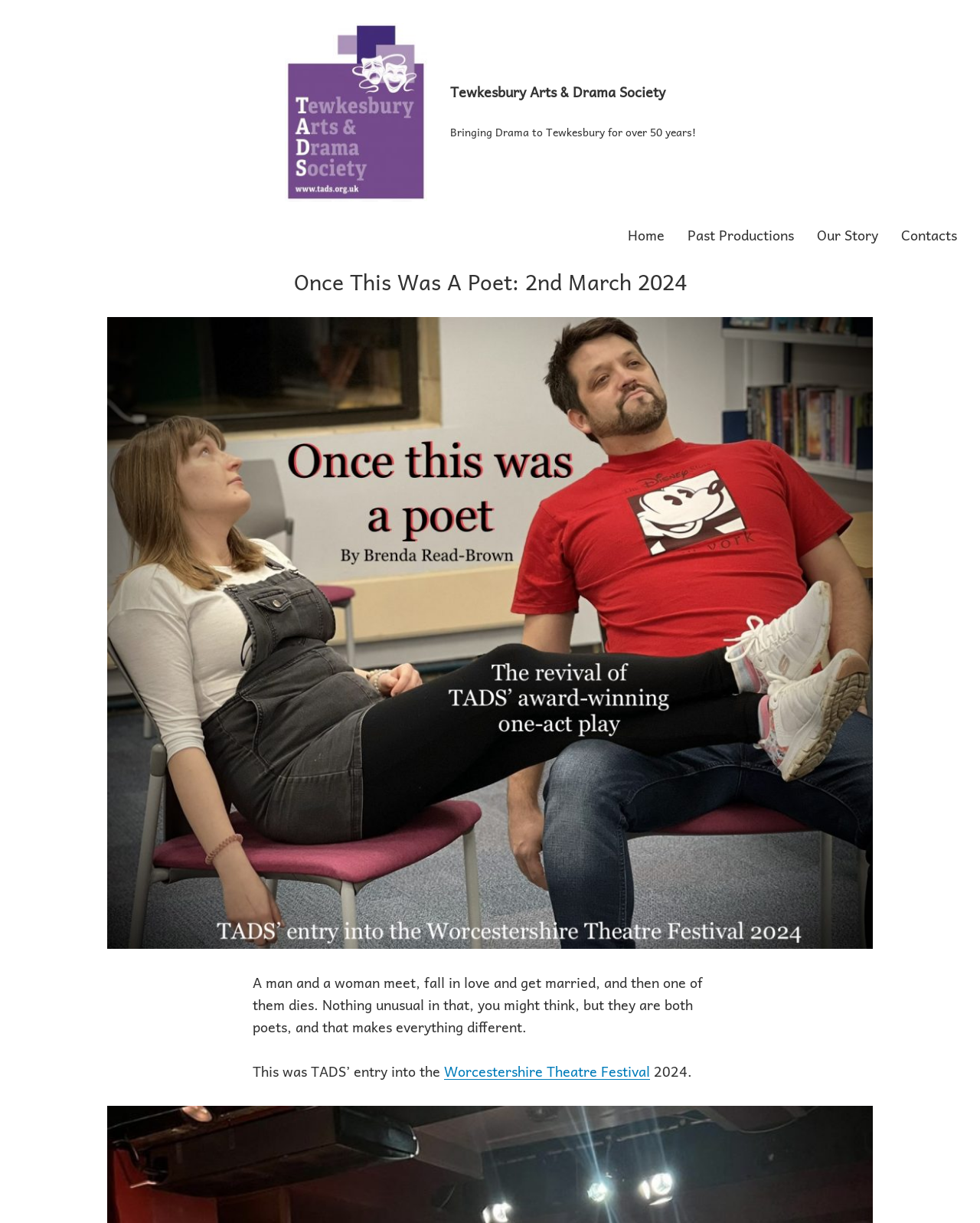Mark the bounding box of the element that matches the following description: "Past Productions".

[0.702, 0.184, 0.81, 0.202]